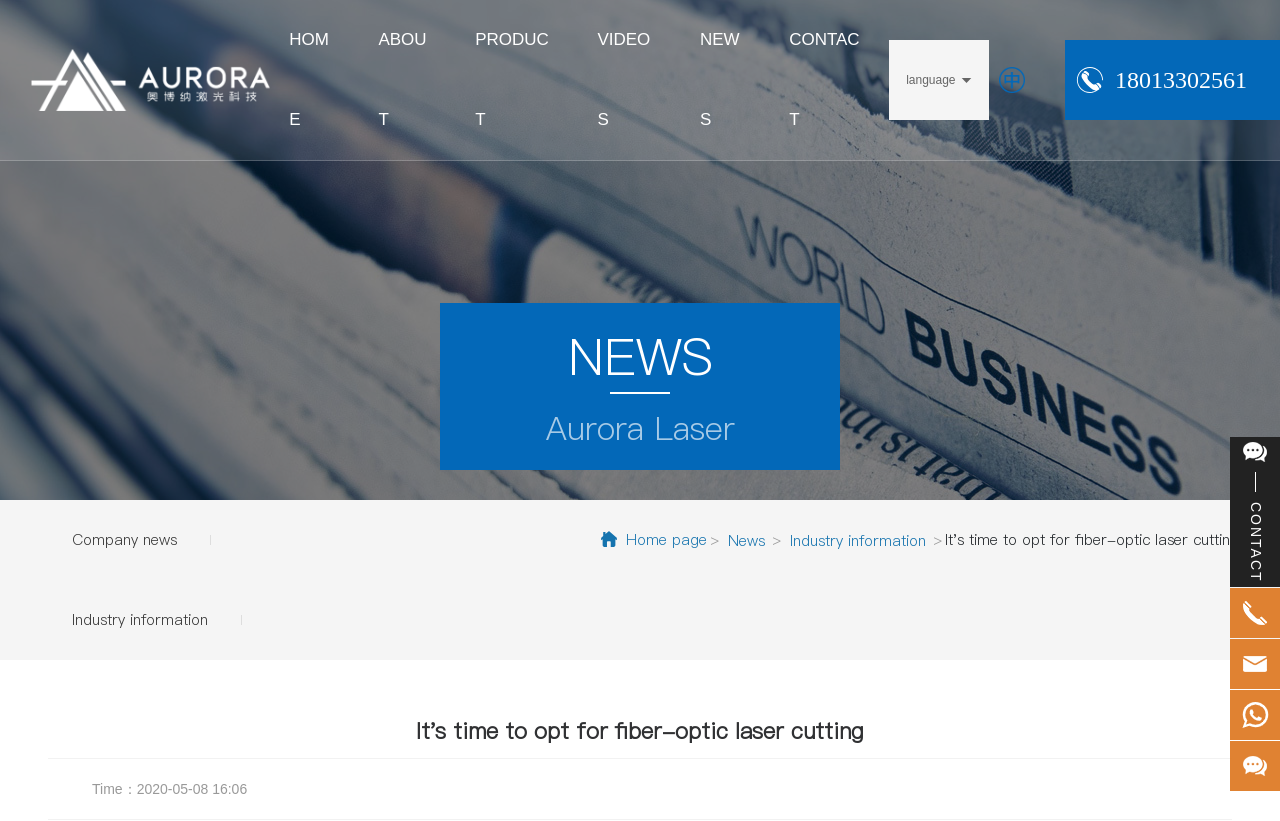Identify the bounding box coordinates of the clickable region required to complete the instruction: "Watch the VIDEOS". The coordinates should be given as four float numbers within the range of 0 and 1, i.e., [left, top, right, bottom].

[0.467, 0.0, 0.517, 0.195]